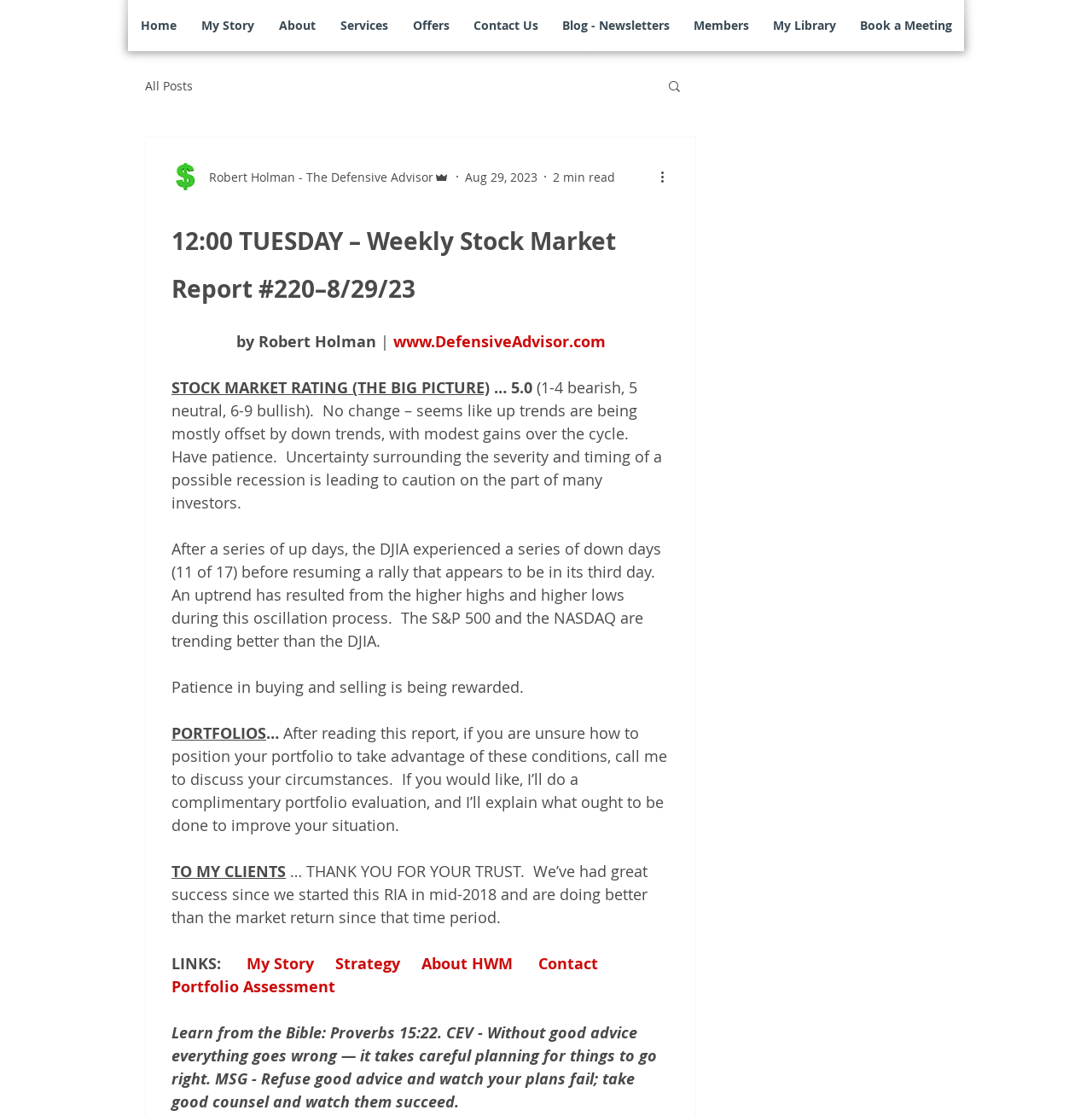Based on the description "How We Help", find the bounding box of the specified UI element.

None